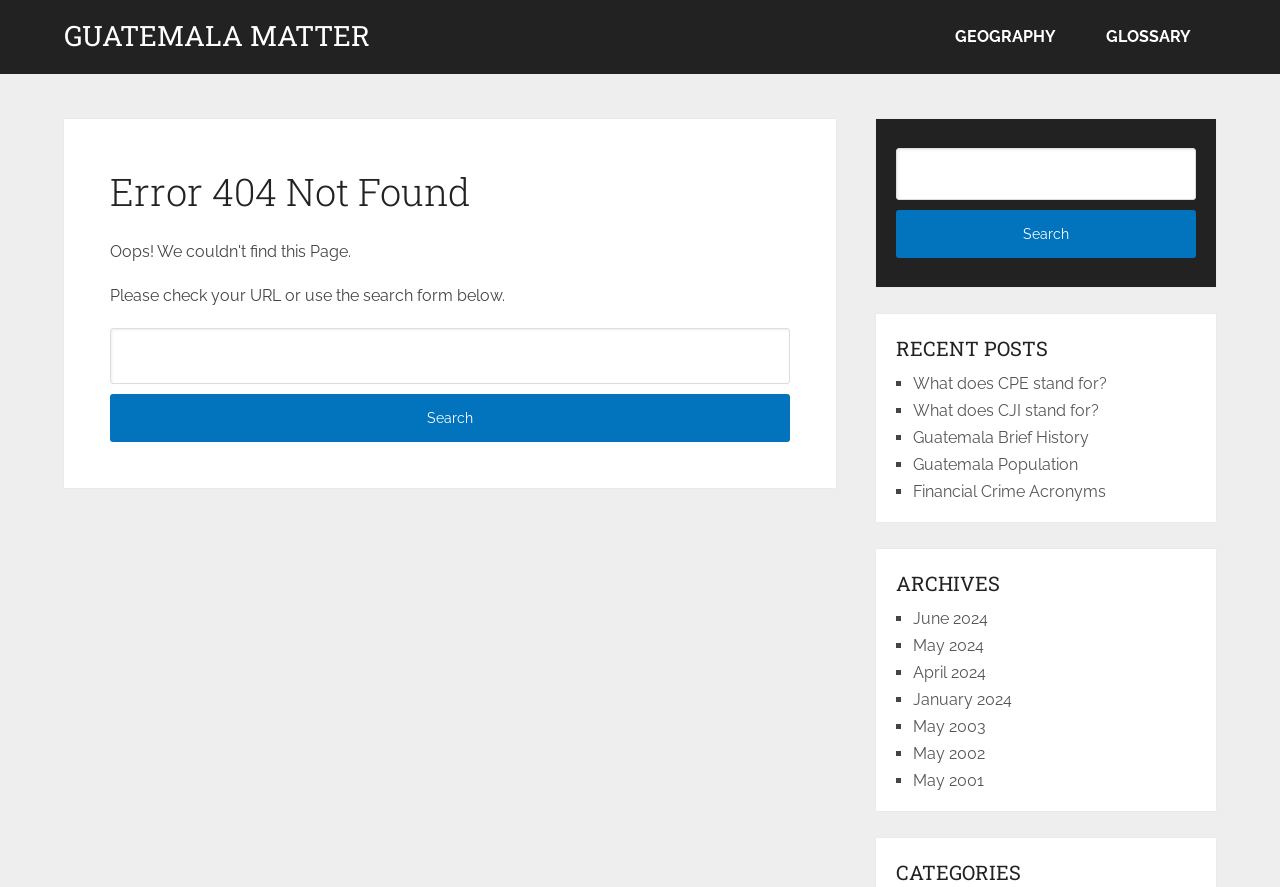Determine the bounding box coordinates for the area that should be clicked to carry out the following instruction: "Search for something".

[0.086, 0.37, 0.617, 0.433]